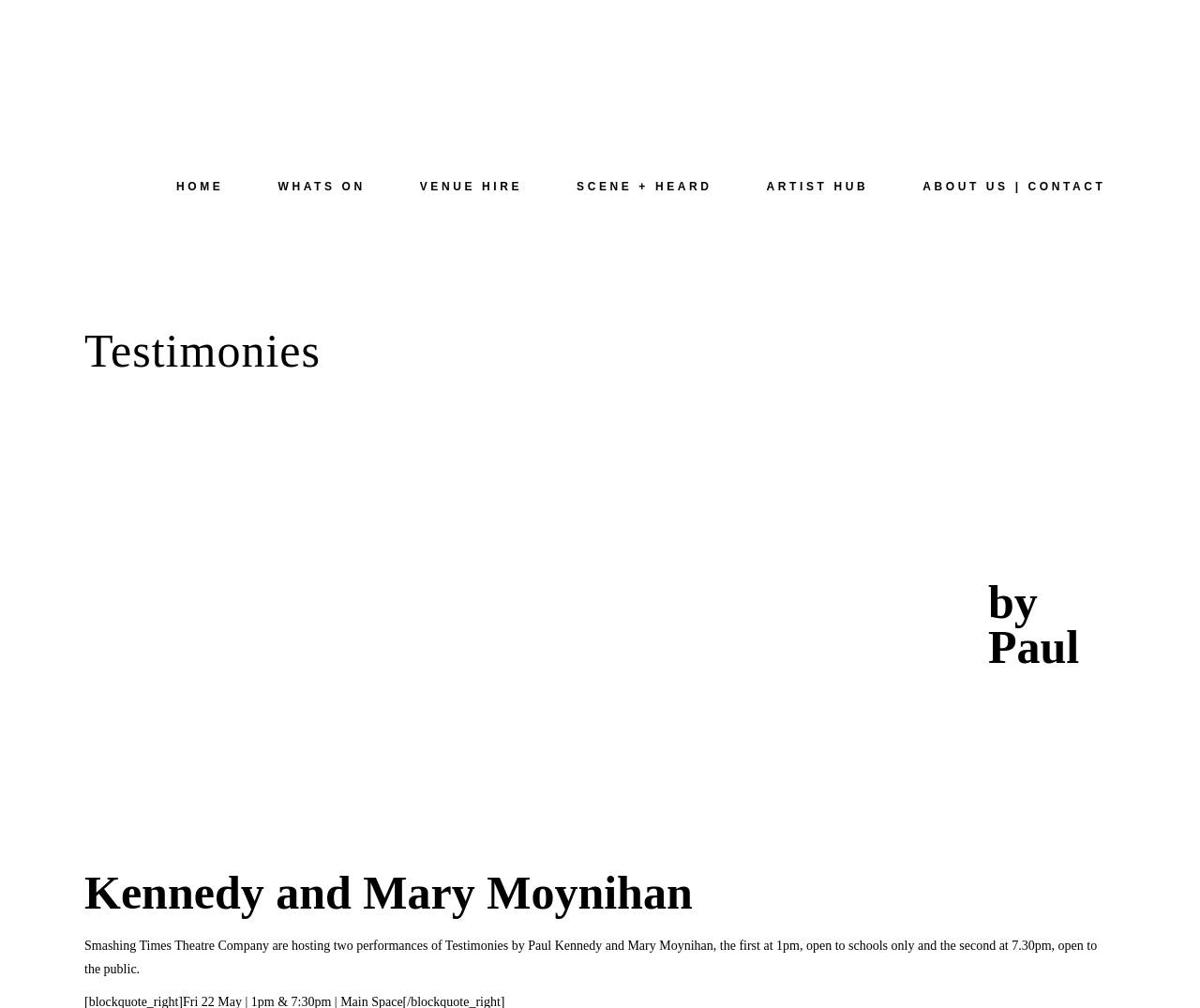Please answer the following query using a single word or phrase: 
How many performances of Testimonies are being hosted?

two